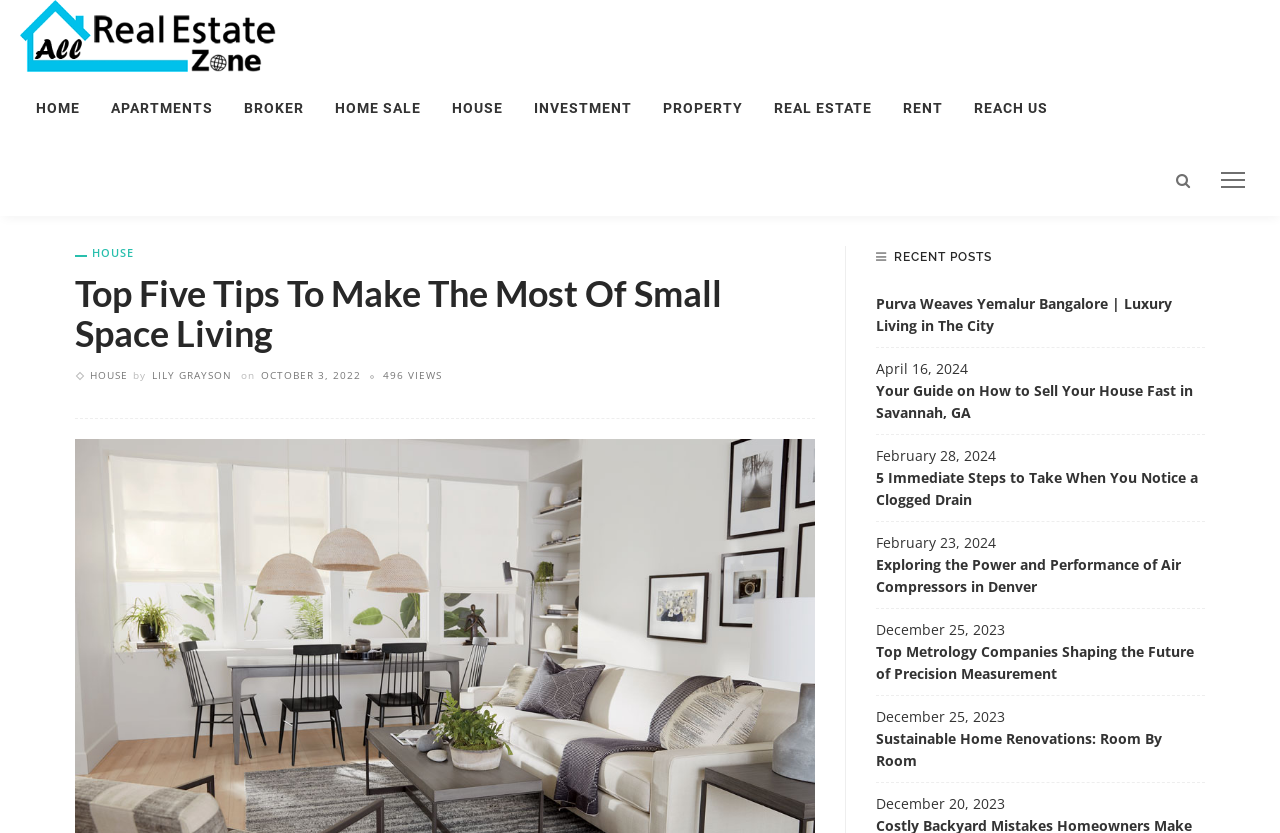Determine the bounding box coordinates of the target area to click to execute the following instruction: "Click on the HOME link."

[0.016, 0.086, 0.075, 0.173]